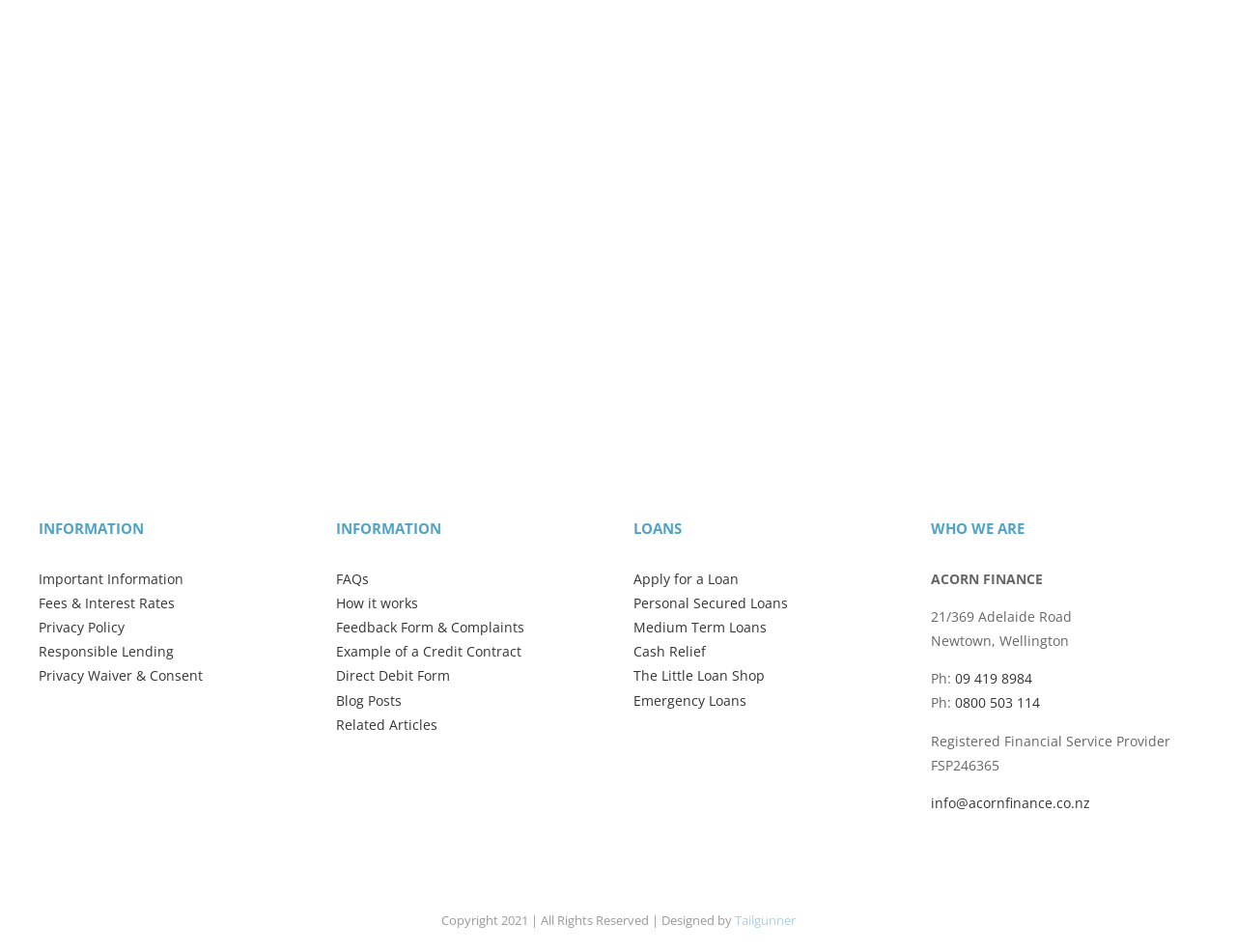Predict the bounding box of the UI element based on this description: "0800 503 114".

[0.773, 0.729, 0.841, 0.748]